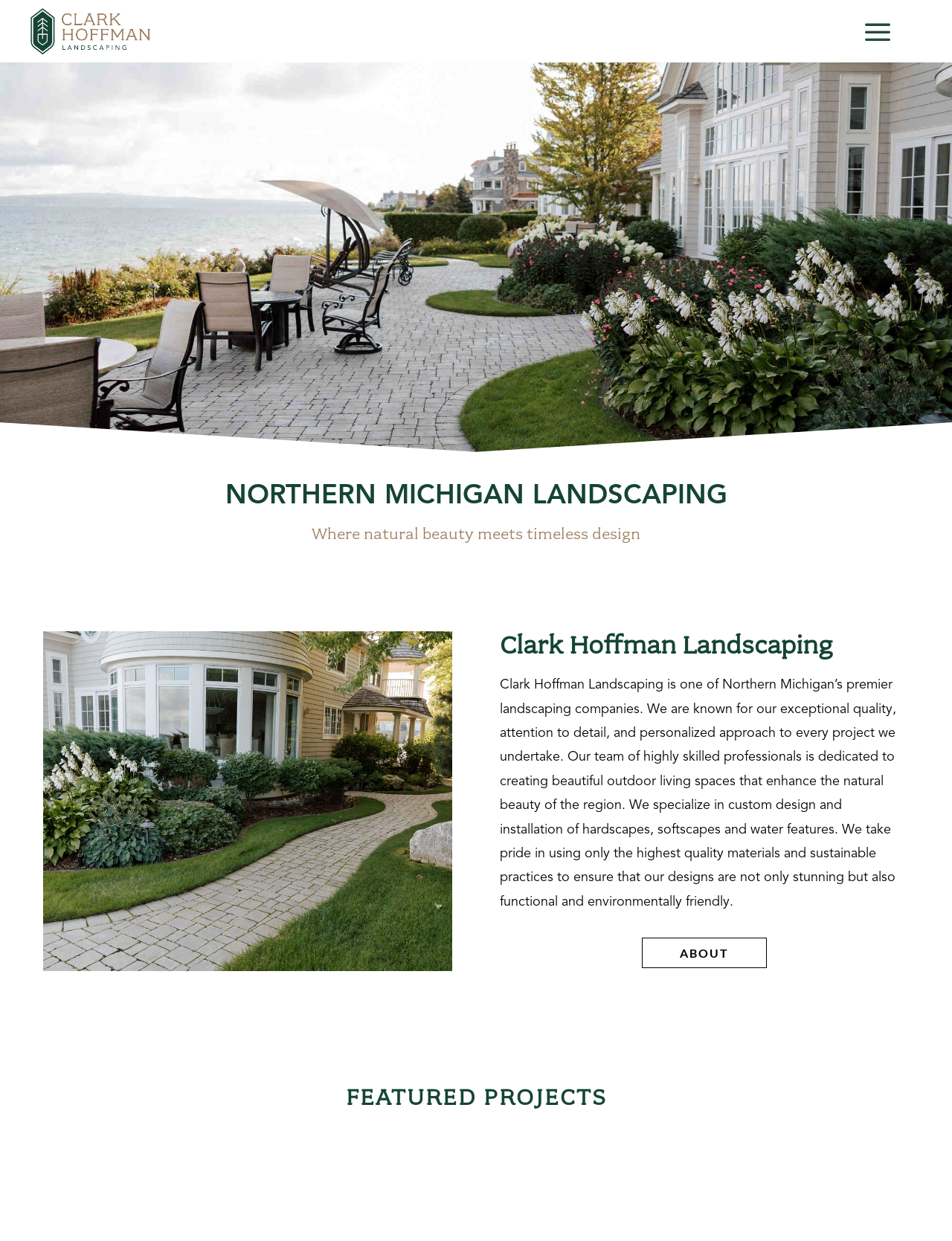Analyze the image and provide a detailed answer to the question: What is the company's approach to every project?

I found this information by reading the StaticText element at [0.525, 0.547, 0.941, 0.654] which mentions that the company has a personalized approach to every project they undertake.